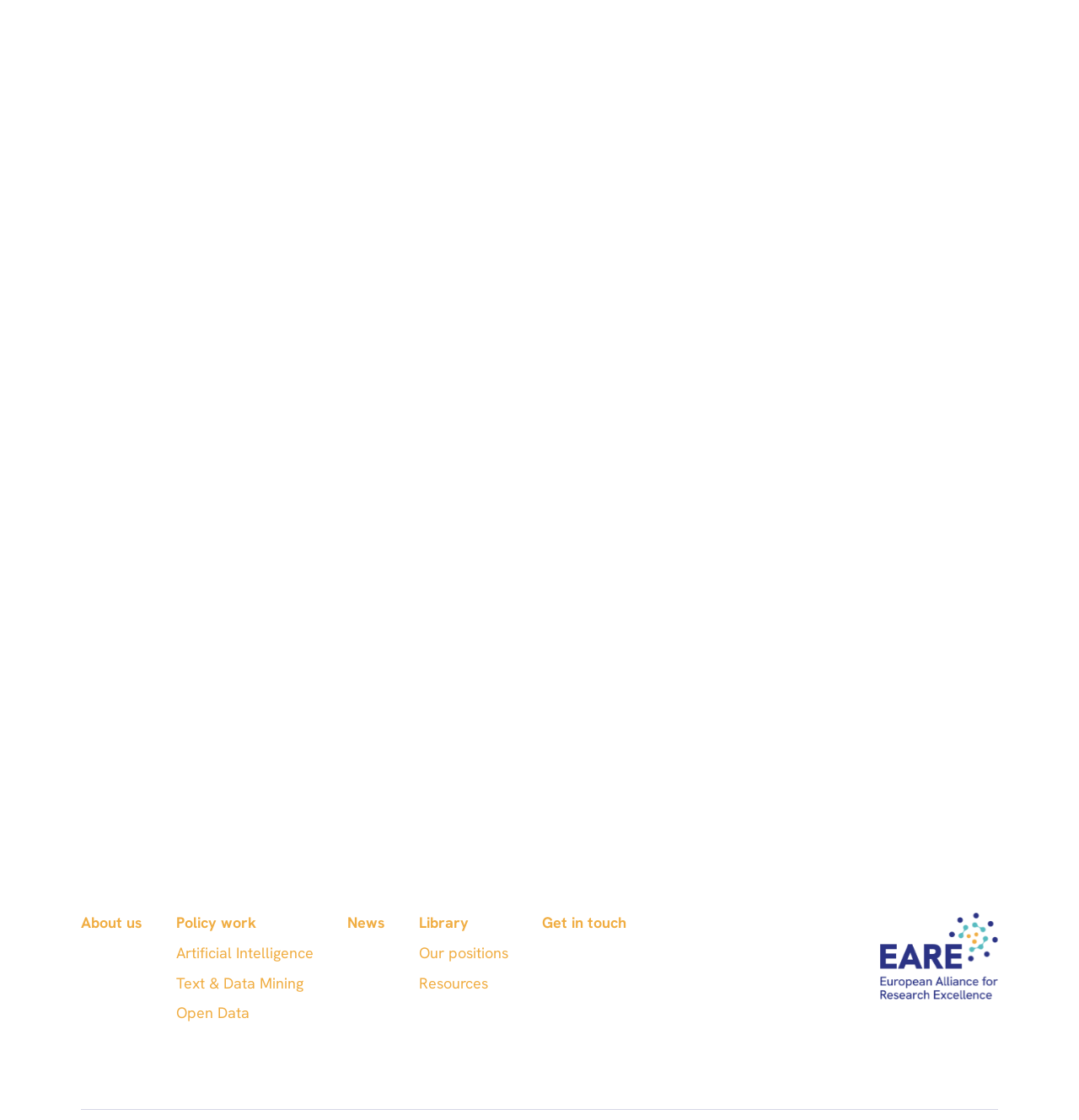Please identify the bounding box coordinates for the region that you need to click to follow this instruction: "Read the news".

None